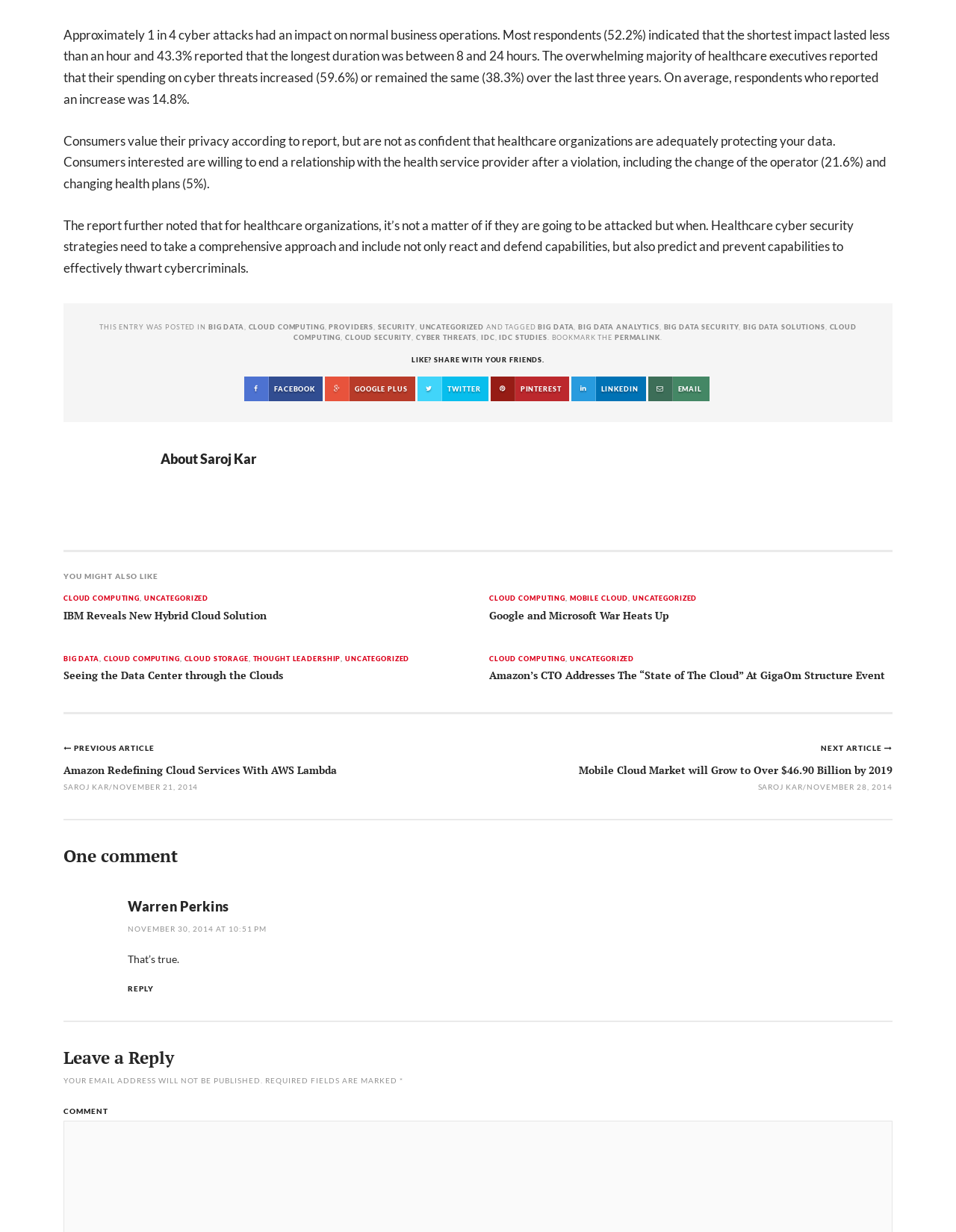What is the author of the article 'IBM Reveals New Hybrid Cloud Solution'?
Please look at the screenshot and answer in one word or a short phrase.

Saroj Kar